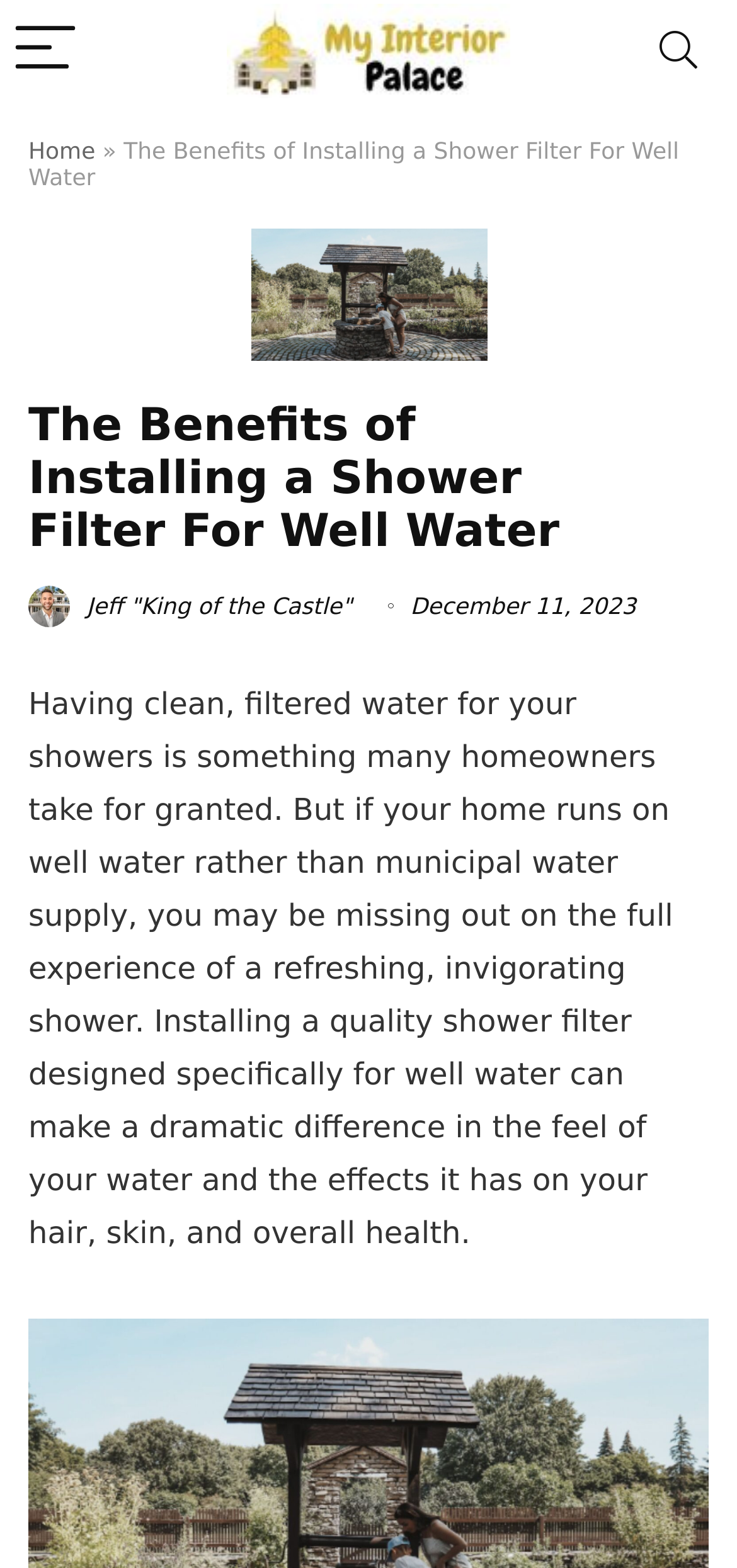Who is the author of the article?
Please answer the question with as much detail and depth as you can.

The author's name is mentioned in the link 'Jeff 'King of the Castle'' along with an image, indicating that Jeff is the author of the article.